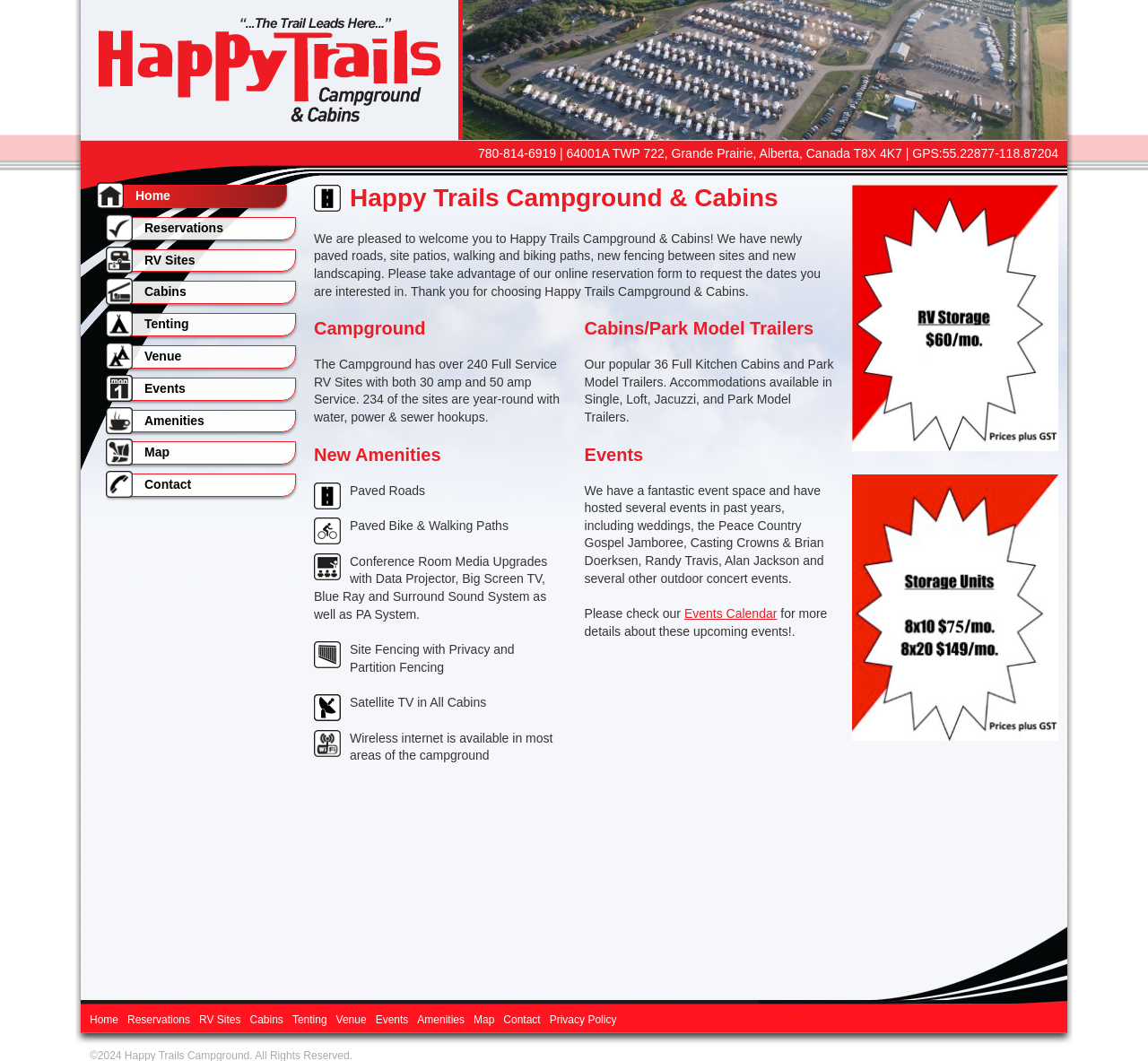Kindly determine the bounding box coordinates for the area that needs to be clicked to execute this instruction: "View the Events Calendar".

[0.596, 0.572, 0.677, 0.585]